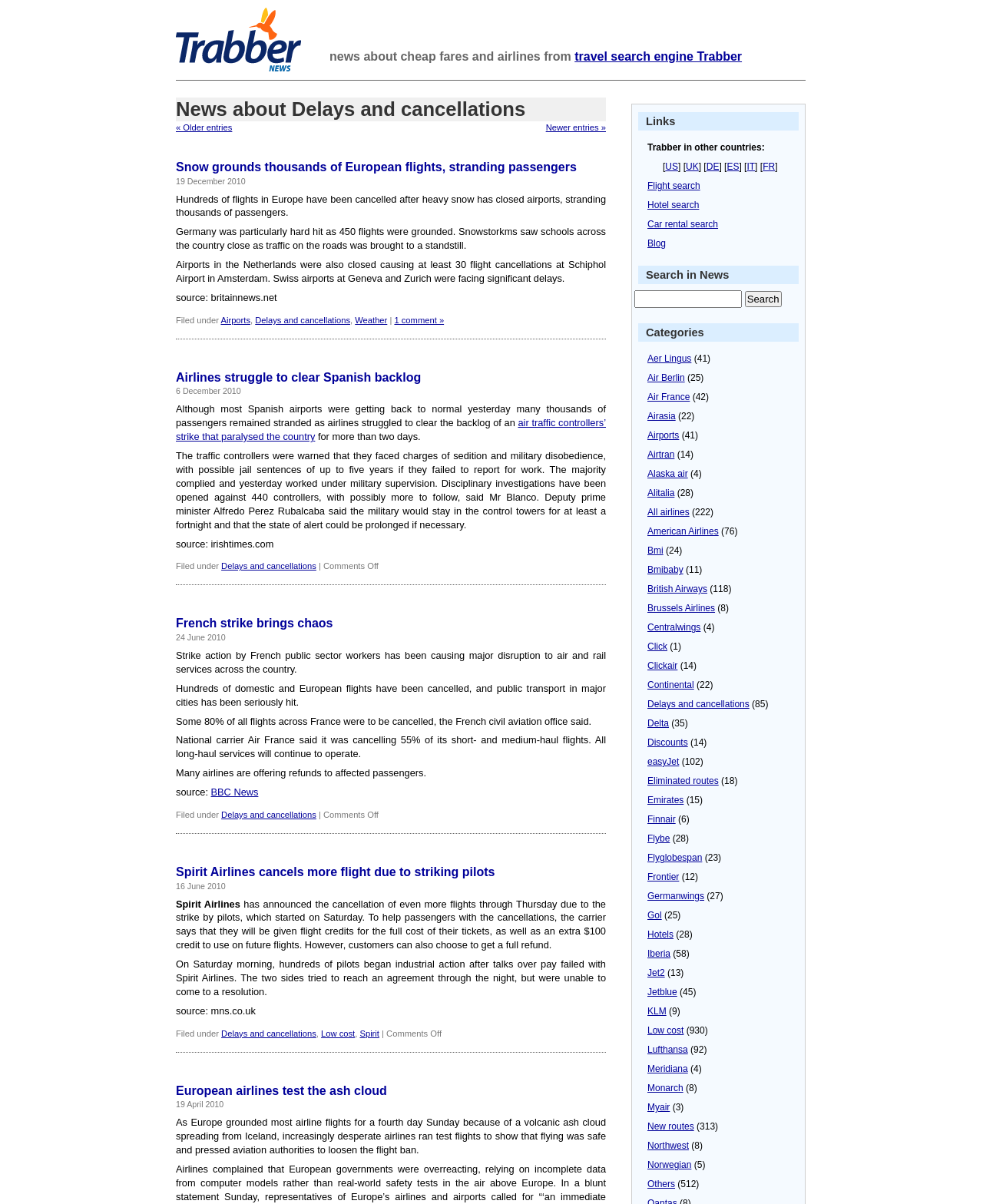How many flight cancellations were reported at Schiphol Airport in Amsterdam?
Ensure your answer is thorough and detailed.

The number of flight cancellations at Schiphol Airport in Amsterdam can be found in the article dated 19 December 2010, which mentions that 'Airports in the Netherlands were also closed causing at least 30 flight cancellations at Schiphol Airport in Amsterdam'.